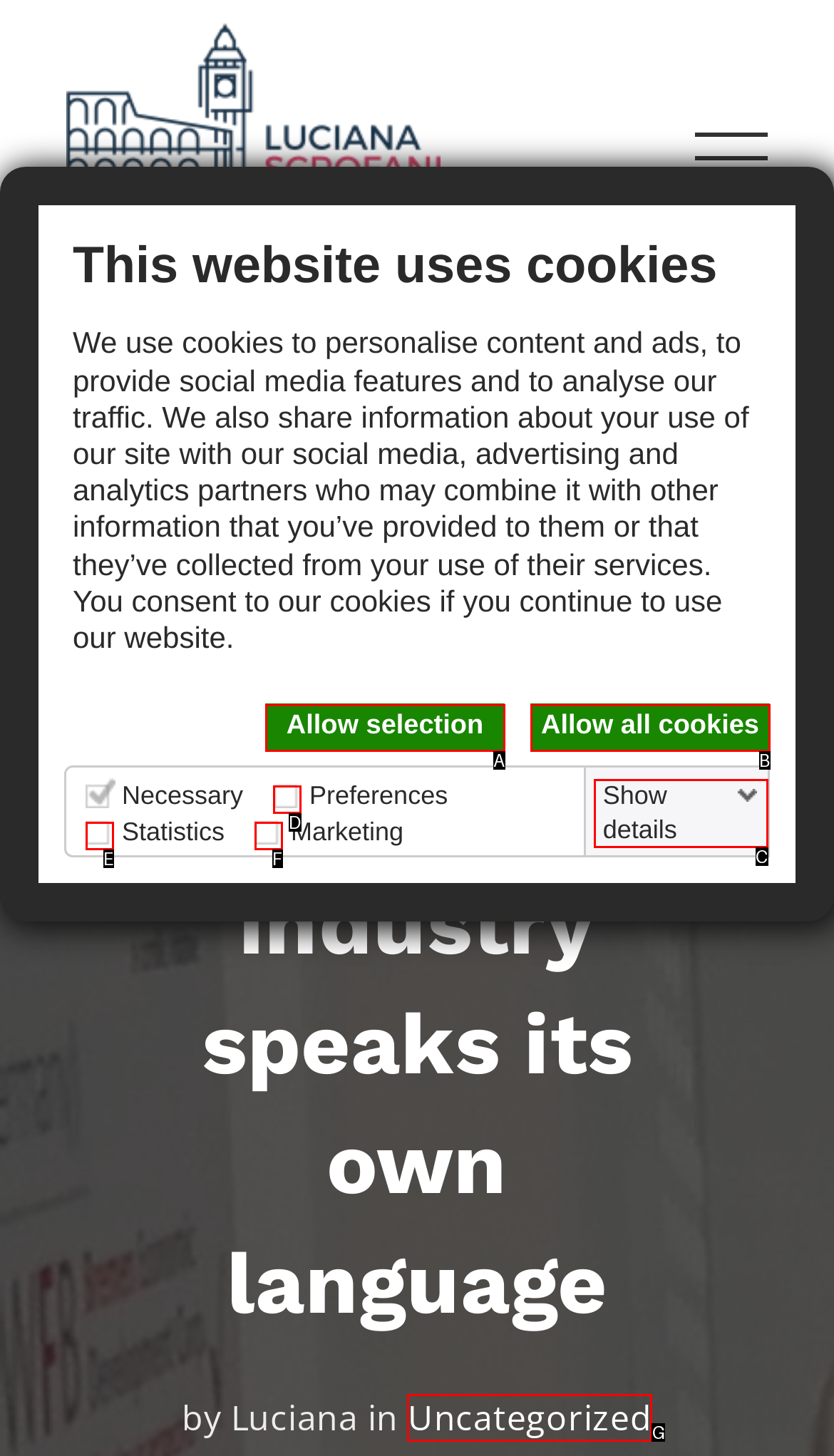Identify the option that corresponds to: parent_node: Share This Article
Respond with the corresponding letter from the choices provided.

None